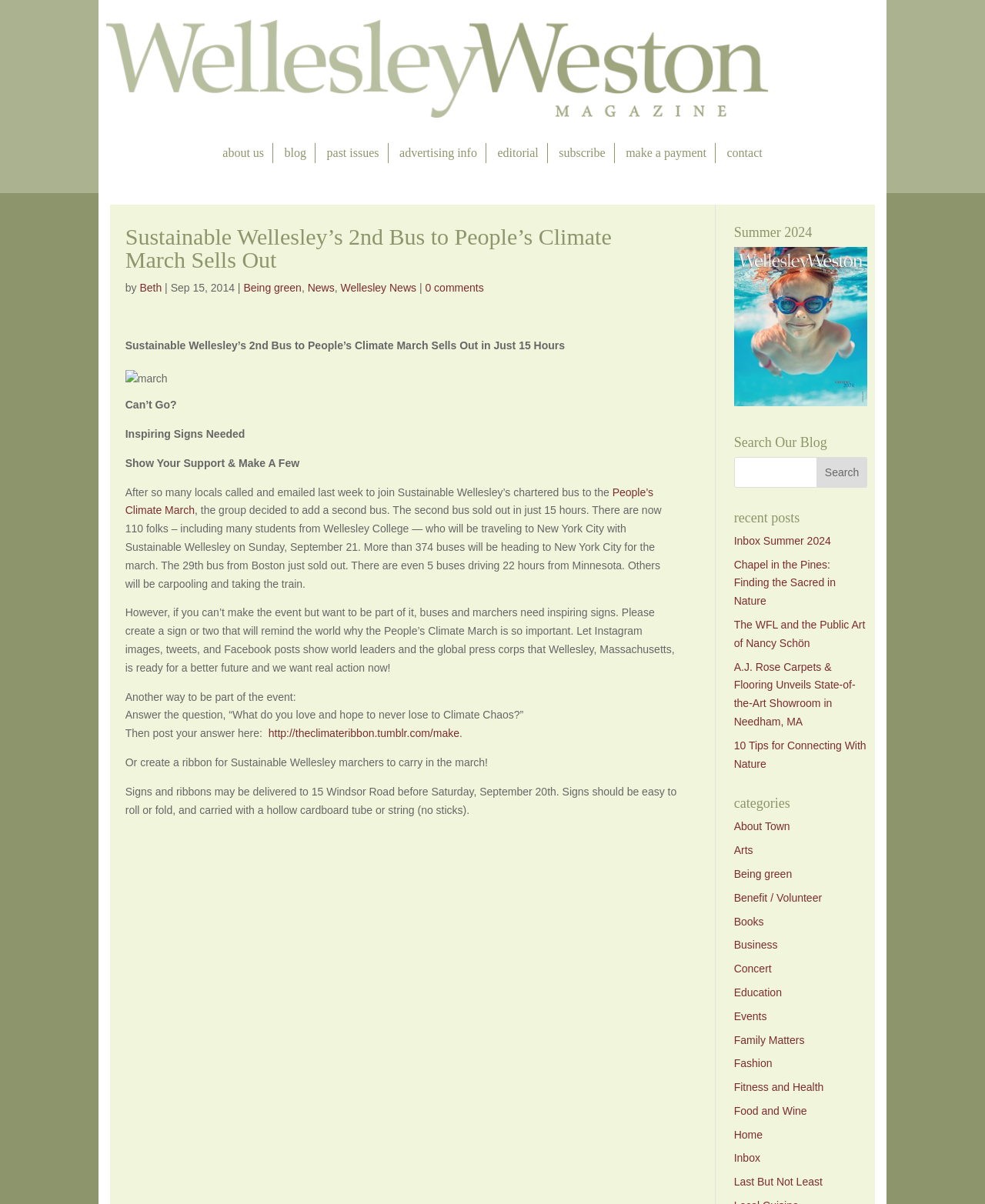Identify the coordinates of the bounding box for the element that must be clicked to accomplish the instruction: "Create a sign for the climate march".

[0.127, 0.312, 0.179, 0.322]